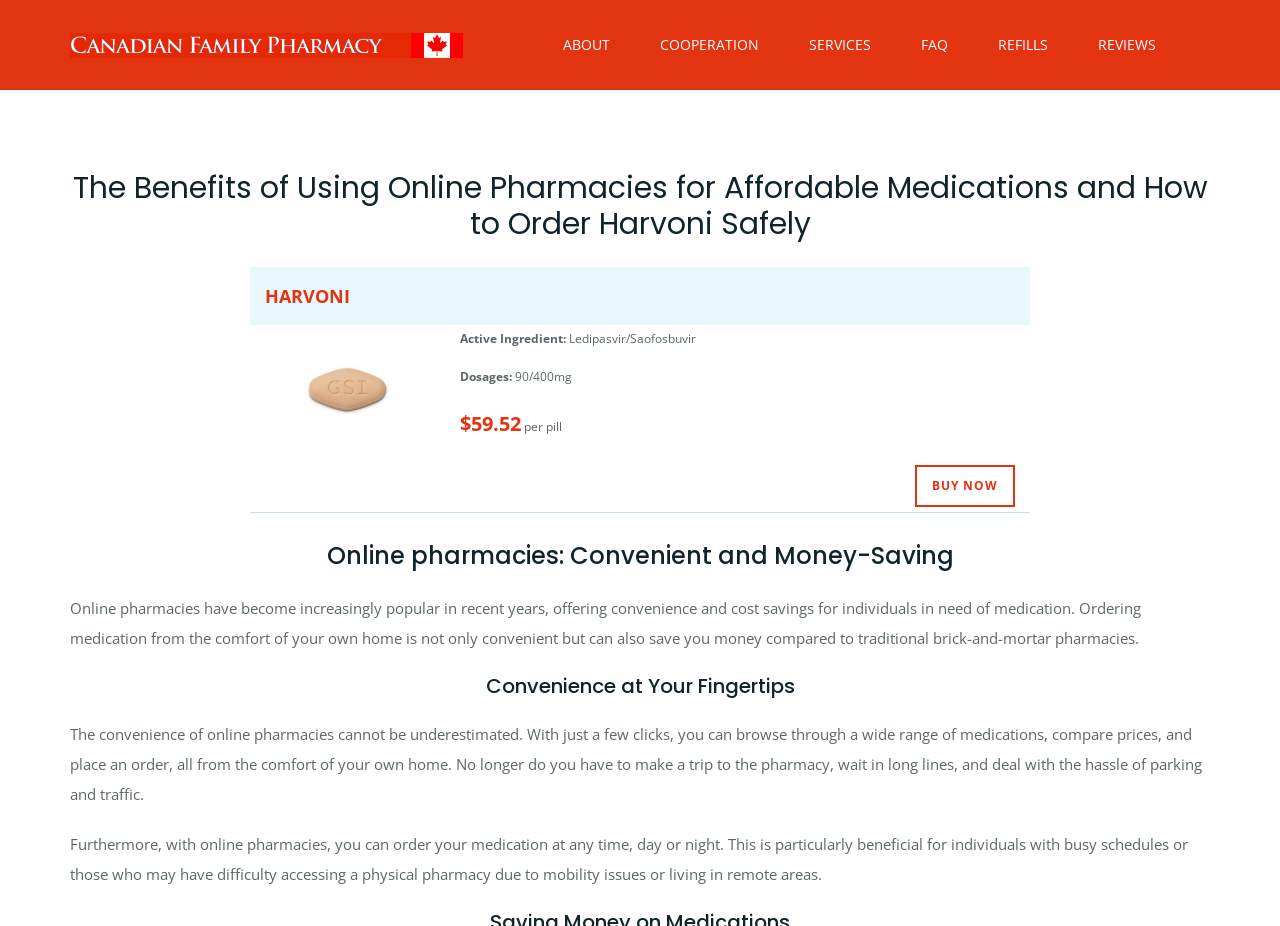Provide the bounding box coordinates for the UI element that is described as: "Buy Now".

[0.715, 0.502, 0.793, 0.548]